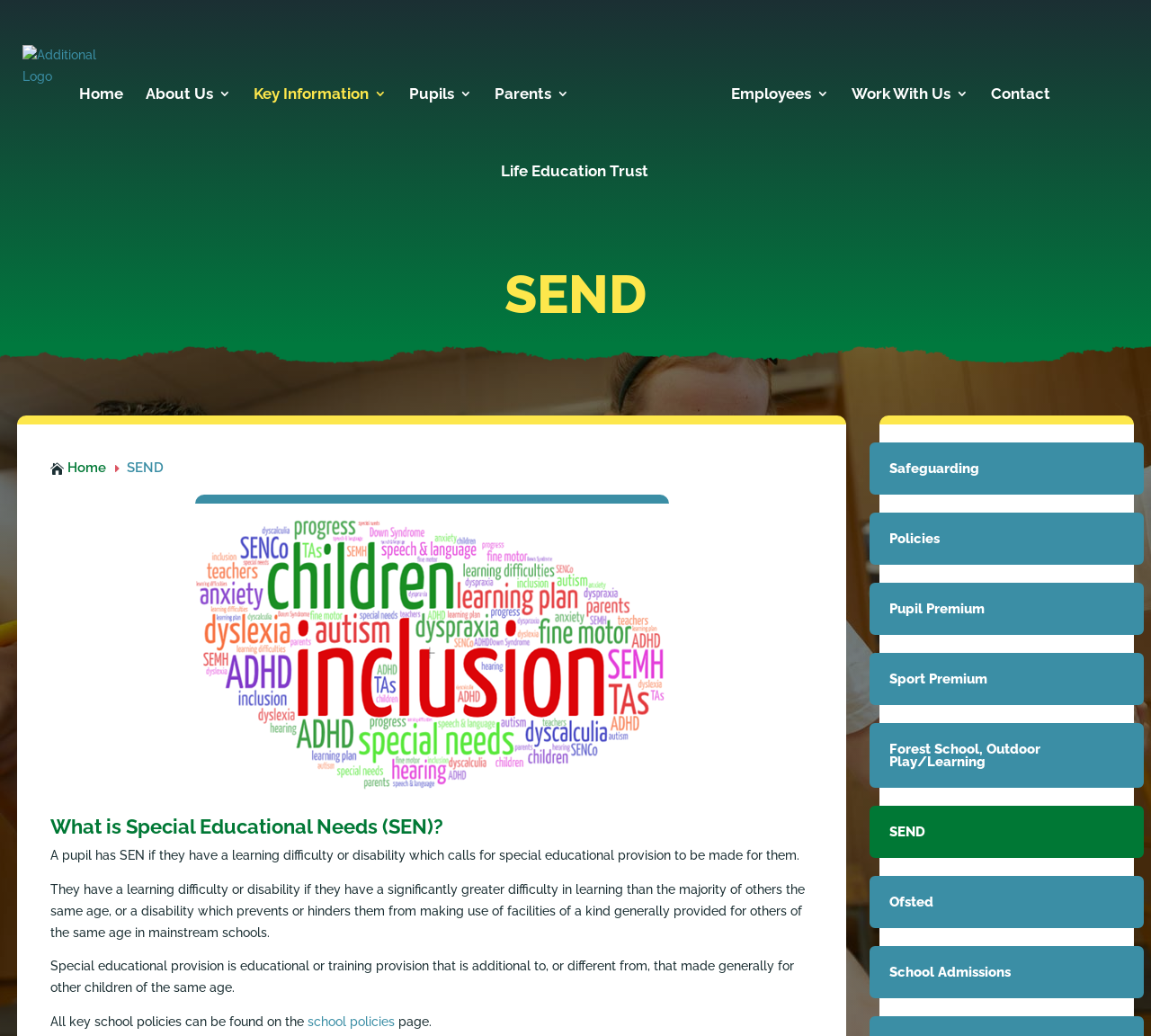Identify the bounding box coordinates of the clickable region required to complete the instruction: "Click the 'Home' link". The coordinates should be given as four float numbers within the range of 0 and 1, i.e., [left, top, right, bottom].

[0.069, 0.084, 0.107, 0.159]